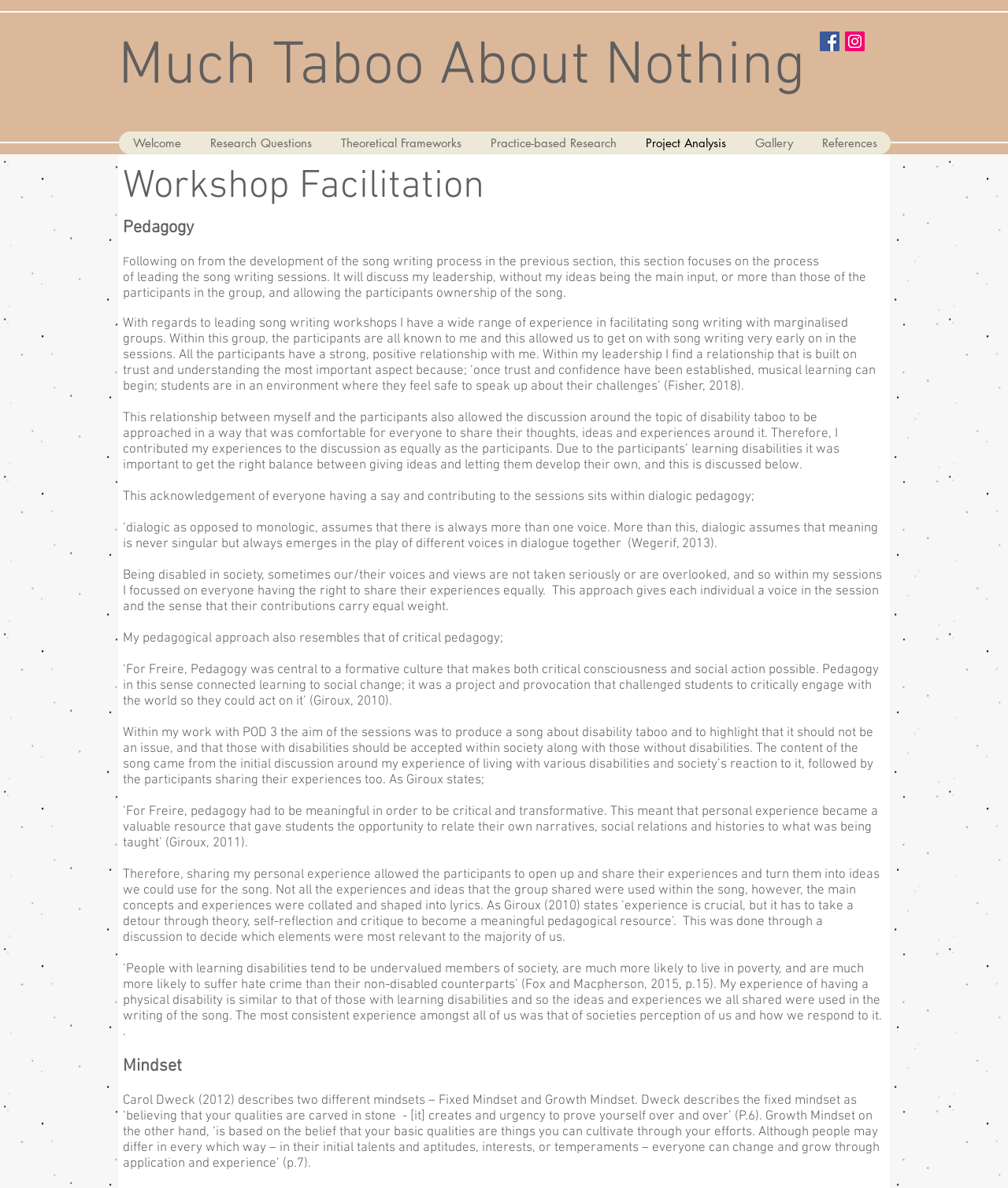Specify the bounding box coordinates of the element's region that should be clicked to achieve the following instruction: "Learn about Workshop Facilitation". The bounding box coordinates consist of four float numbers between 0 and 1, in the format [left, top, right, bottom].

[0.122, 0.137, 0.506, 0.178]